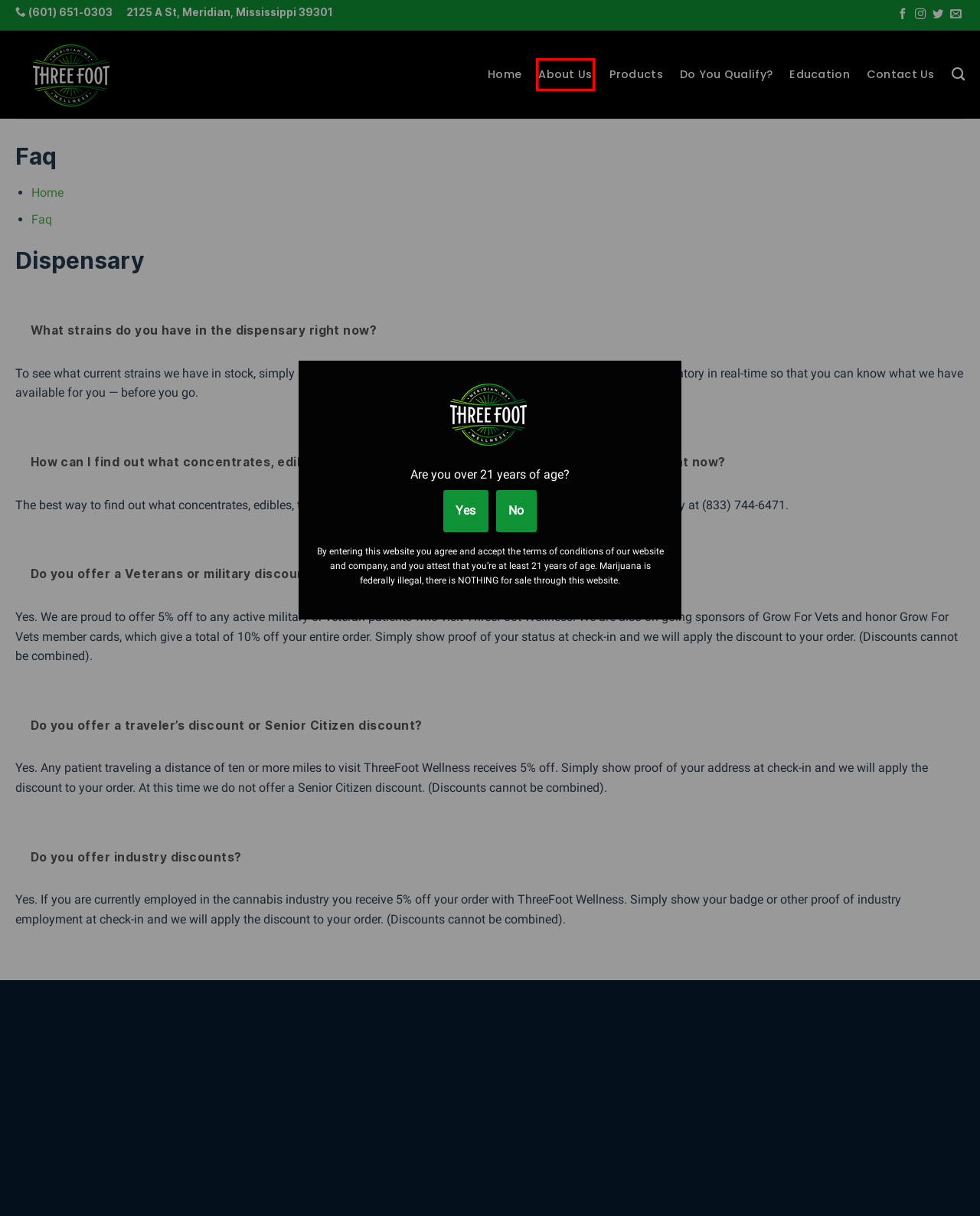Given a webpage screenshot with a UI element marked by a red bounding box, choose the description that best corresponds to the new webpage that will appear after clicking the element. The candidates are:
A. Contact Us | How to Connect with Three Foot Wellness
B. About Threefoot Wellness
C. Does CBD Really Work?
D. Spiralmode Design Studio | Palmdale Web Design & Development
E. Threefoot Wellness
F. Premium Medical Cannabis Products at Three Foot Dispensary
G. How to Become a Medical Cannabis Patient in Mississippi
H. Three Foot Dispensary | Medical Cannabis in Meridian, MS

B